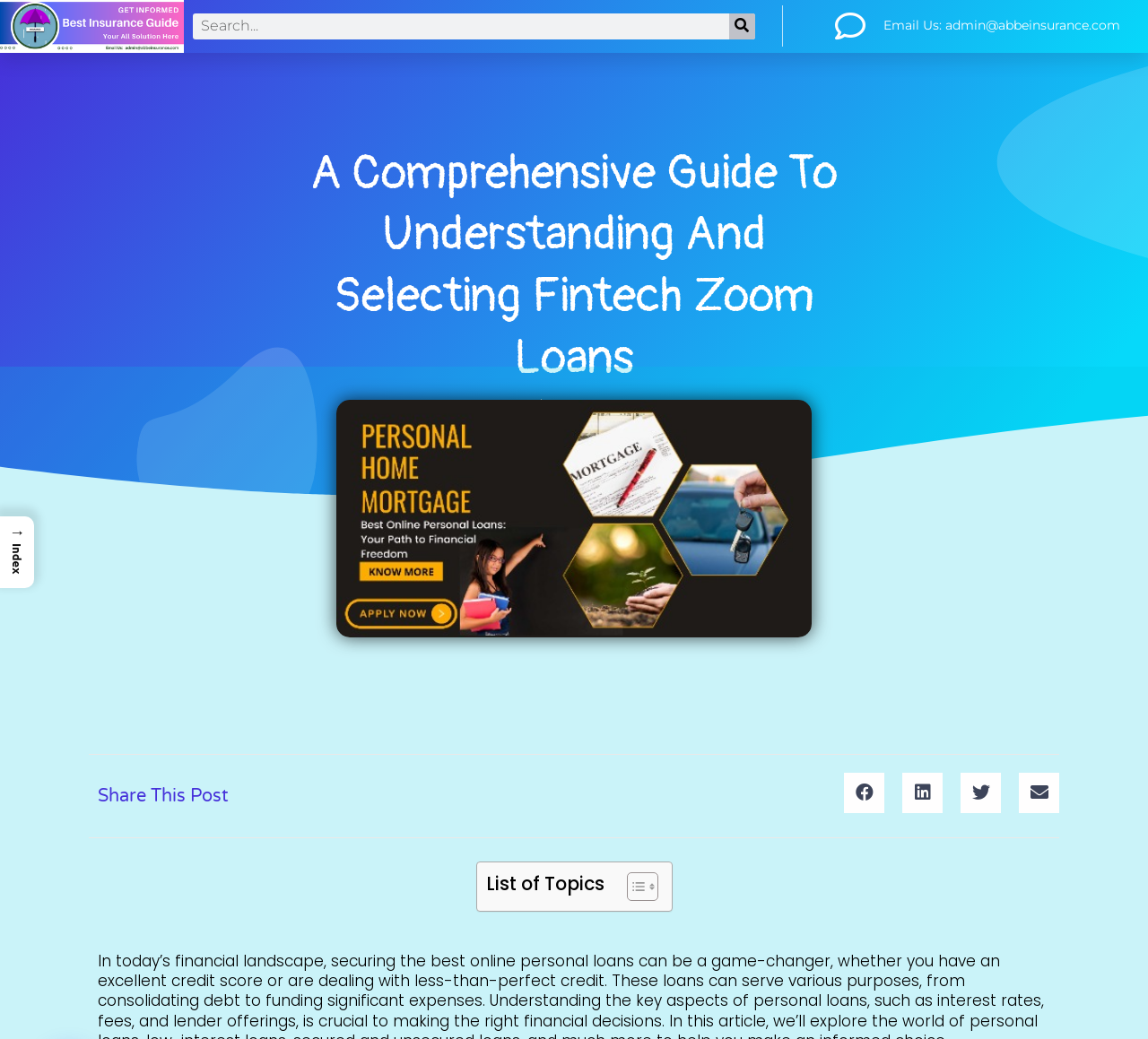Given the element description: "Email Us: admin@abbeinsurance.com", predict the bounding box coordinates of this UI element. The coordinates must be four float numbers between 0 and 1, given as [left, top, right, bottom].

[0.79, 0.022, 1.0, 0.056]